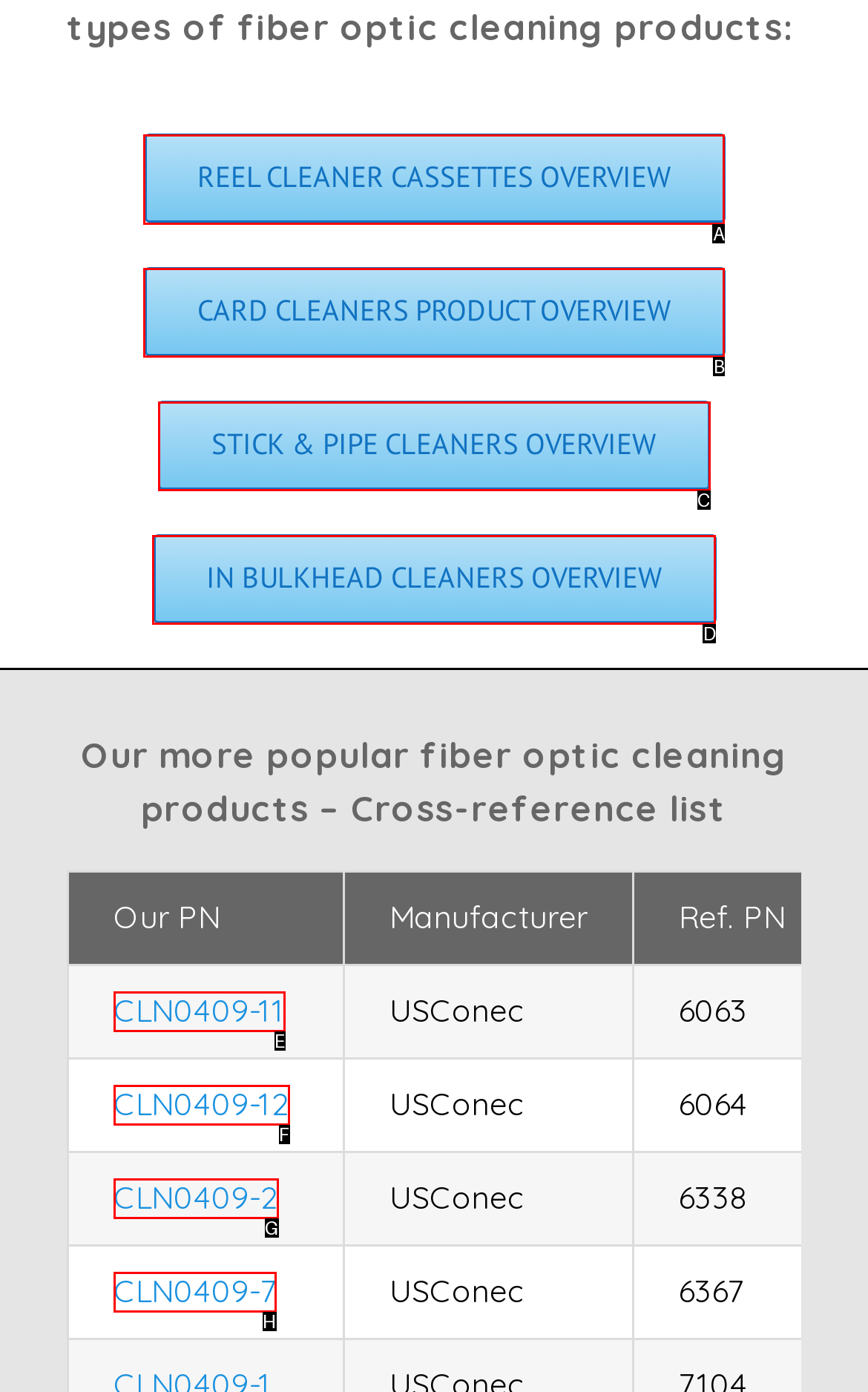Given the task: View reel cleaner cassettes overview, tell me which HTML element to click on.
Answer with the letter of the correct option from the given choices.

A